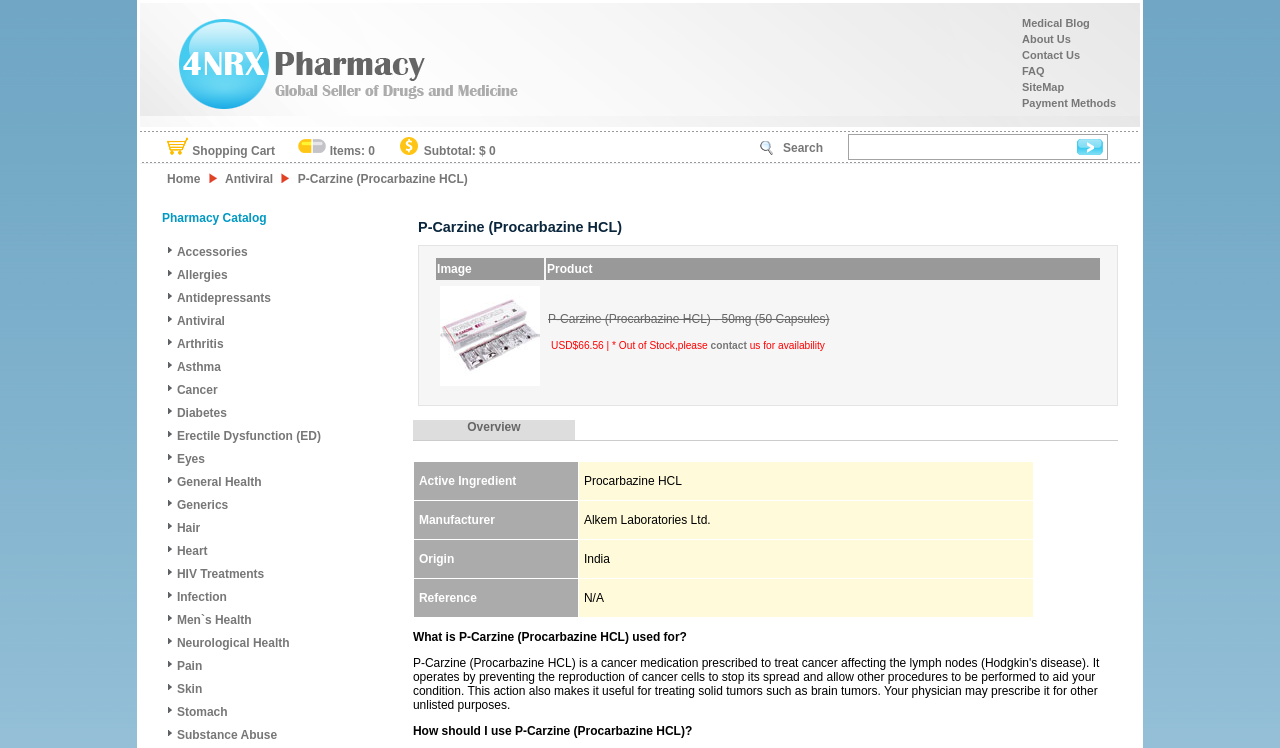What is the category of the product?
Use the information from the image to give a detailed answer to the question.

The category of the product can be found in the third layout table row, where it is written as 'Home Antiviral P-Carzine (Procarbazine HCL)'.